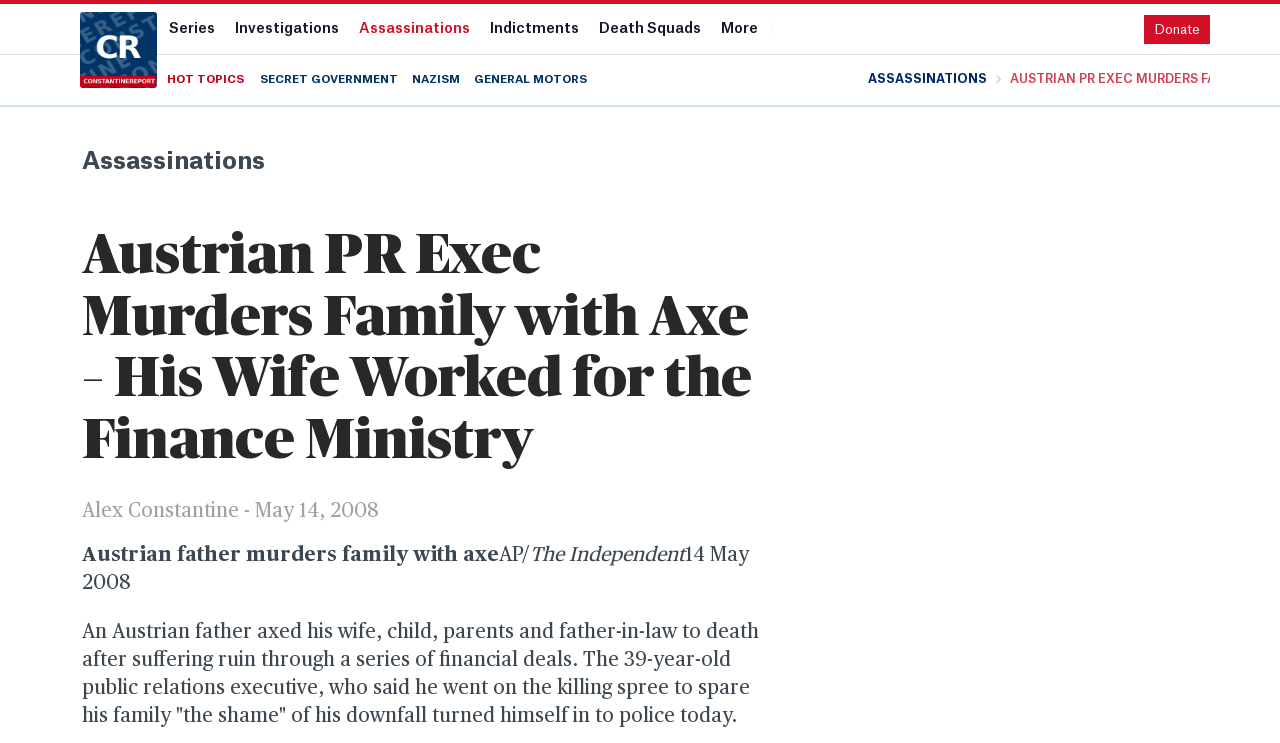Find the bounding box coordinates for the UI element whose description is: "Death Squads". The coordinates should be four float numbers between 0 and 1, in the format [left, top, right, bottom].

[0.46, 0.022, 0.555, 0.057]